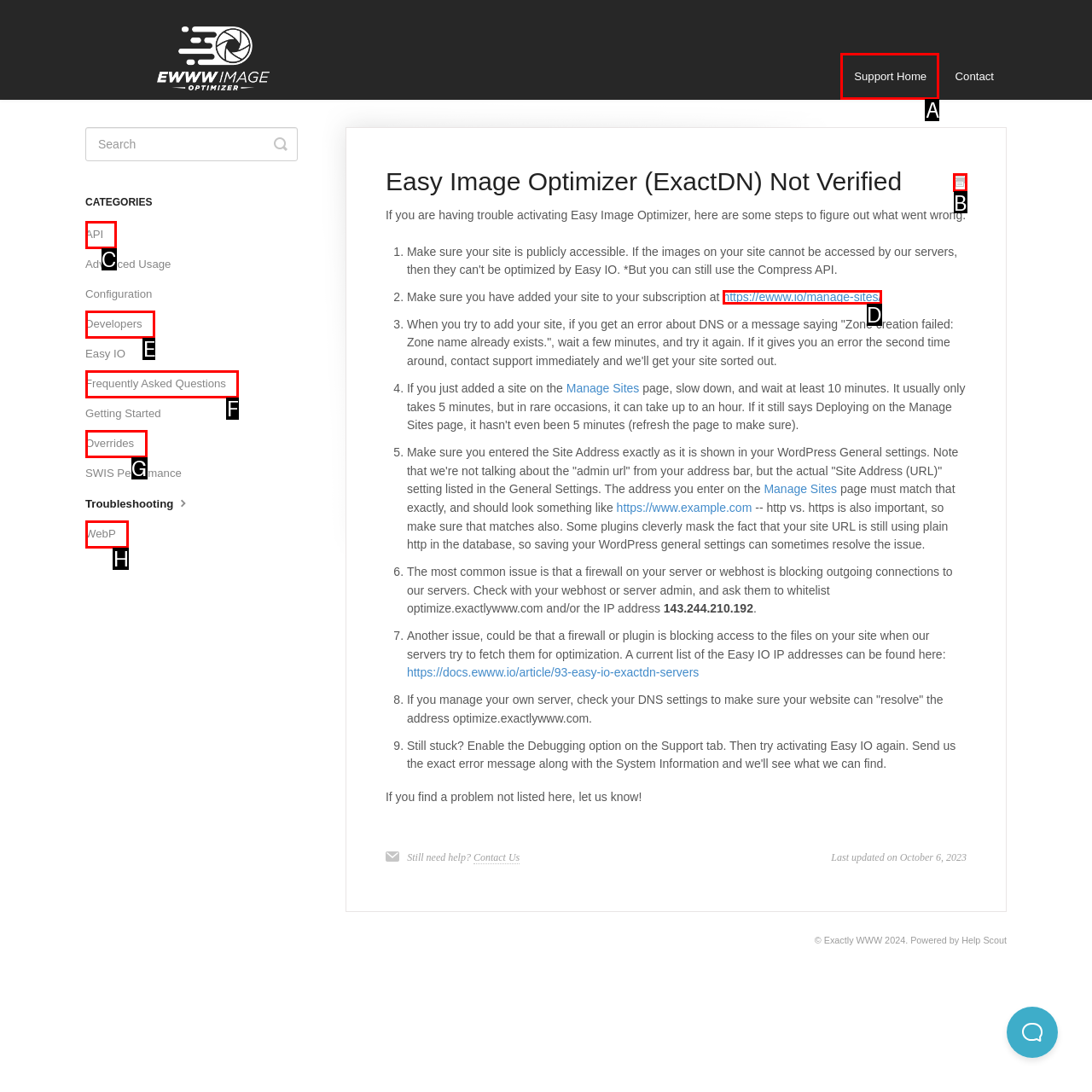Decide which UI element to click to accomplish the task: go to news page
Respond with the corresponding option letter.

None